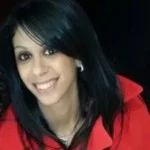Give an elaborate caption for the image.

This image features a smiling woman with dark hair, wearing a striking red coat. The backdrop is dark, allowing her bright outfit to stand out vividly. This visual captures a moment of warmth and positivity, complementing the surrounding text that discusses themes of treasure, material possessions, and the importance of valuing spiritual wealth over earthly goods. The accompanying reflections encourage viewers to seek a fulfilling life based on gratitude and a connection with God, rather than material accumulation. The image serves as a reminder of the joy and appreciation for life that can be experienced beyond materialistic pursuits.